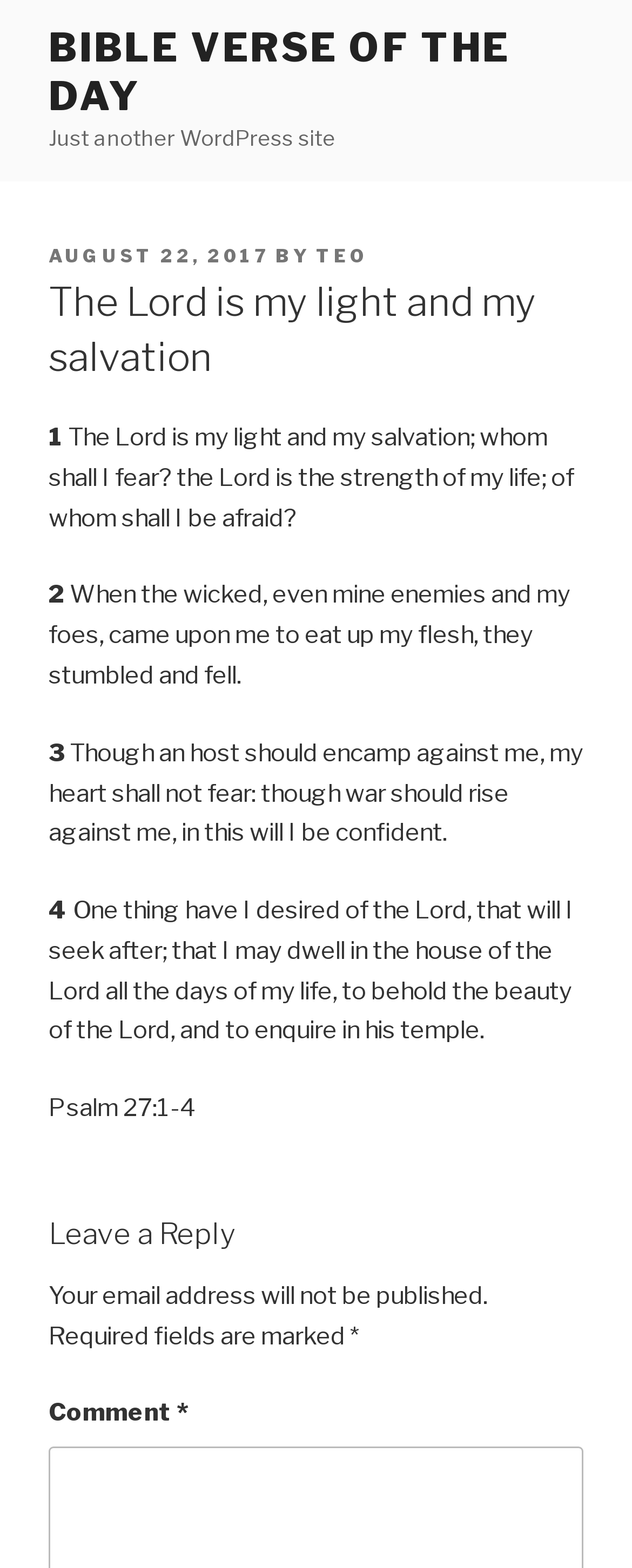Based on the element description: "August 22, 2017", identify the UI element and provide its bounding box coordinates. Use four float numbers between 0 and 1, [left, top, right, bottom].

[0.077, 0.156, 0.426, 0.171]